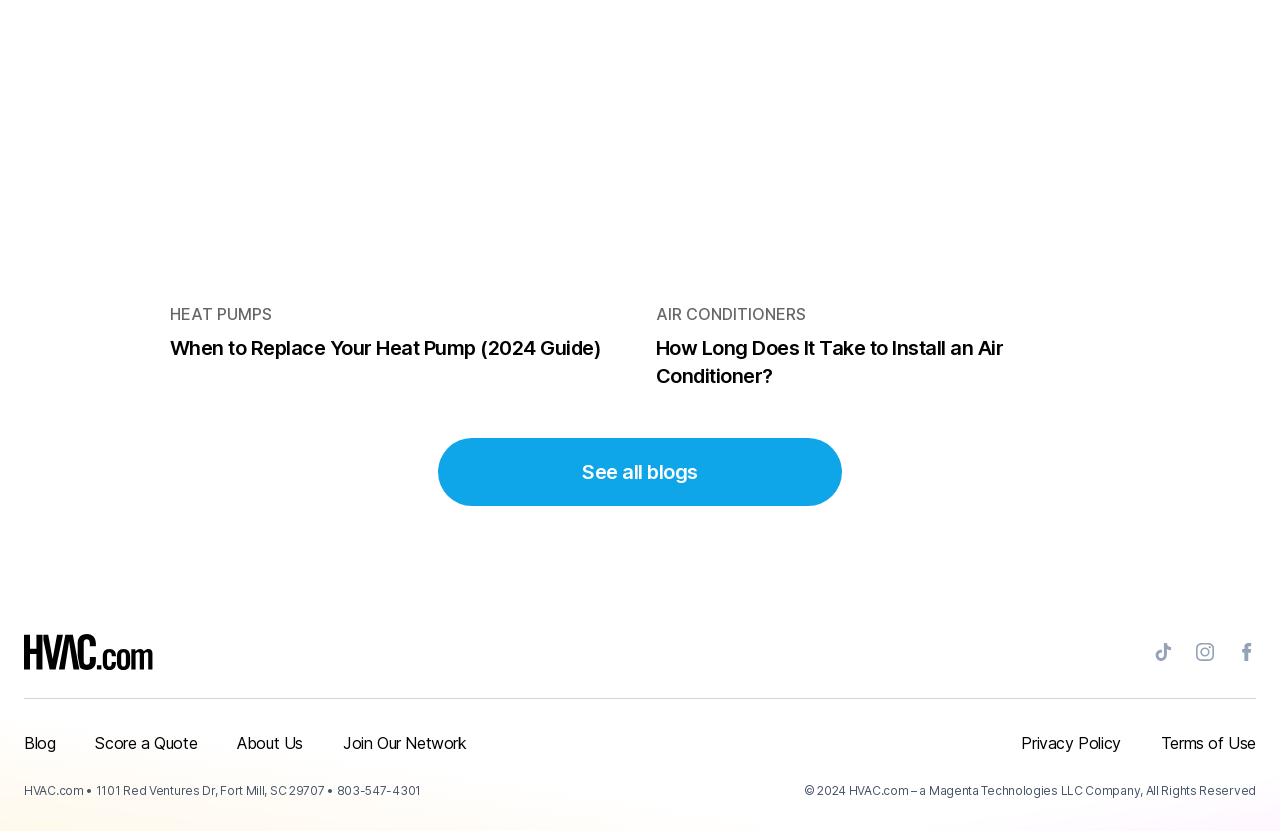Pinpoint the bounding box coordinates of the clickable element needed to complete the instruction: "Learn about Privacy Policy". The coordinates should be provided as four float numbers between 0 and 1: [left, top, right, bottom].

[0.798, 0.882, 0.876, 0.907]